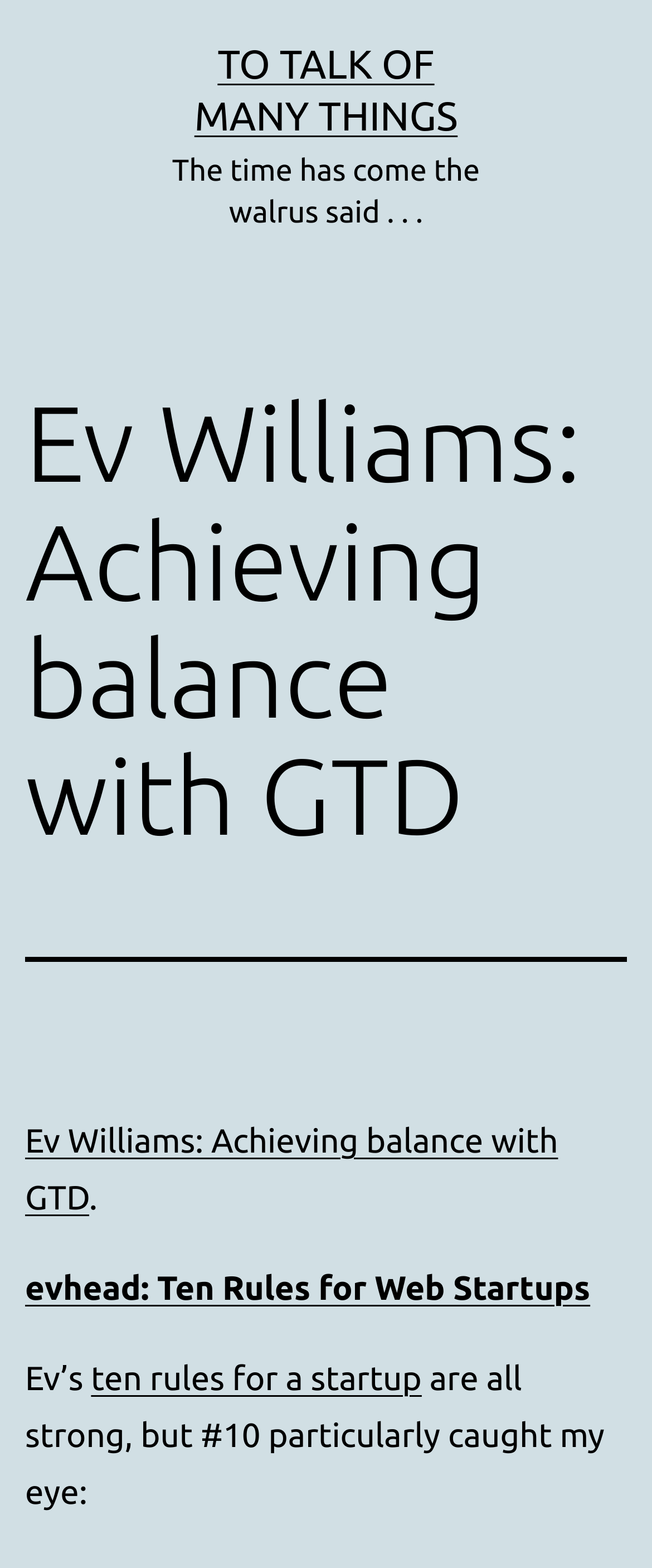Determine the main headline from the webpage and extract its text.

Ev Williams: Achieving balance with GTD